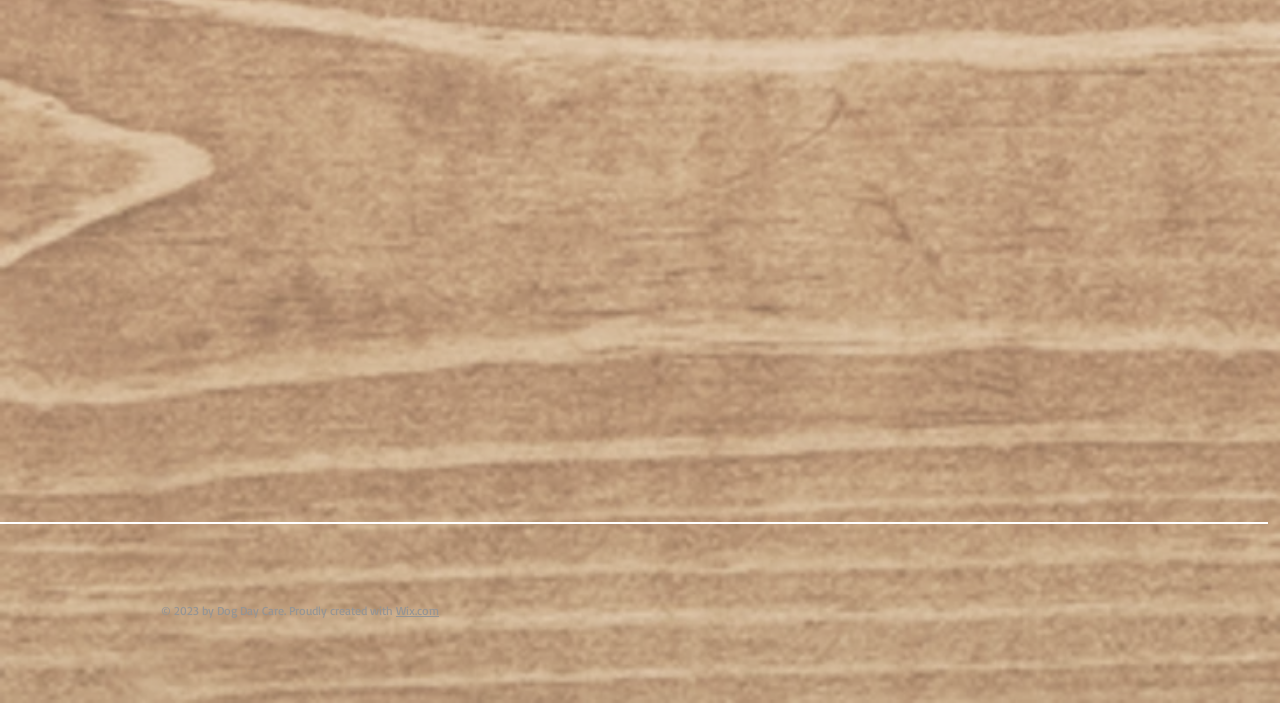Utilize the details in the image to thoroughly answer the following question: How many social media links are there?

There are three social media links at the bottom of the webpage, specifically Twitter, YouTube, and Facebook, allowing users to connect with the Dog Day Care on various platforms.